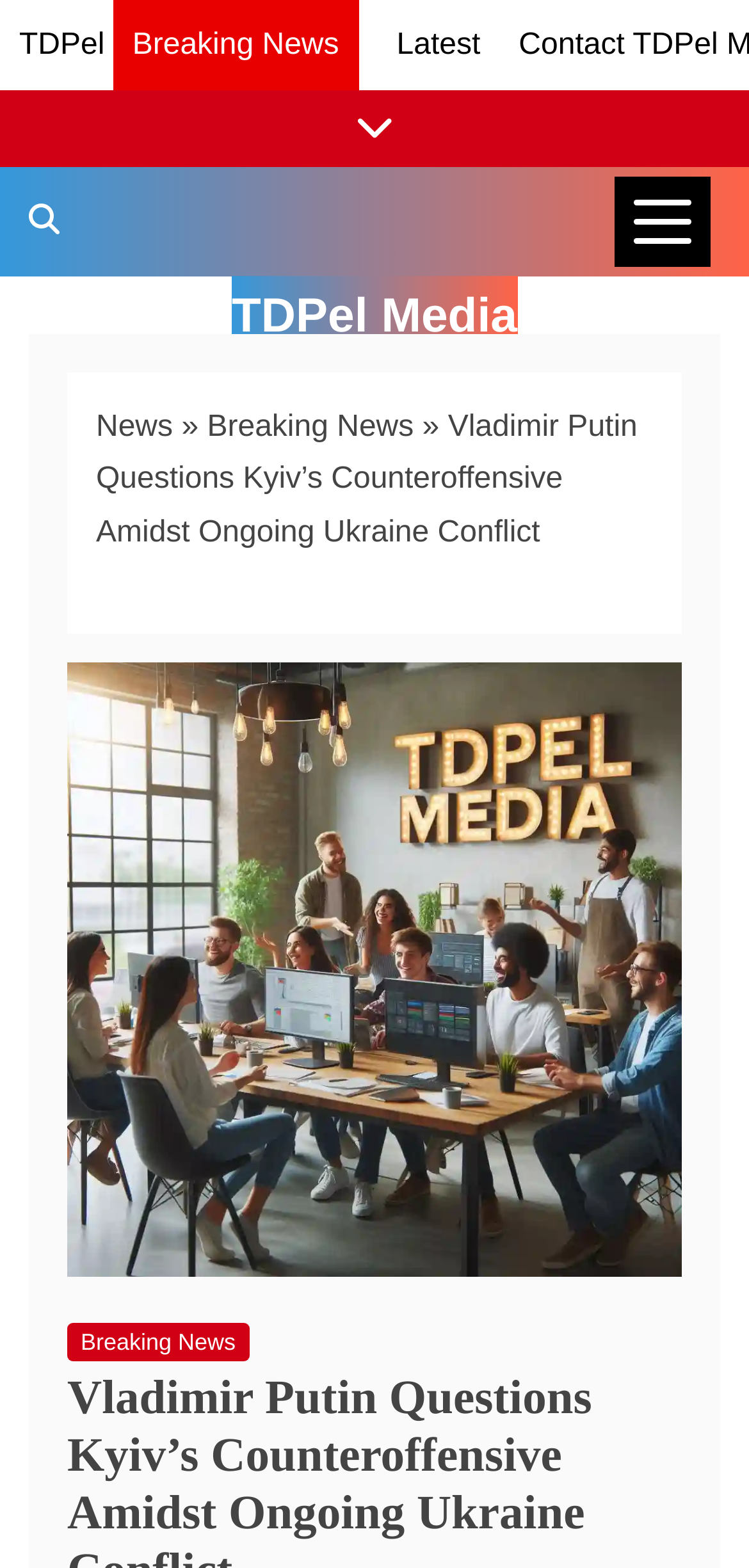Identify the bounding box coordinates of the clickable region to carry out the given instruction: "Open news categories".

[0.821, 0.113, 0.949, 0.17]